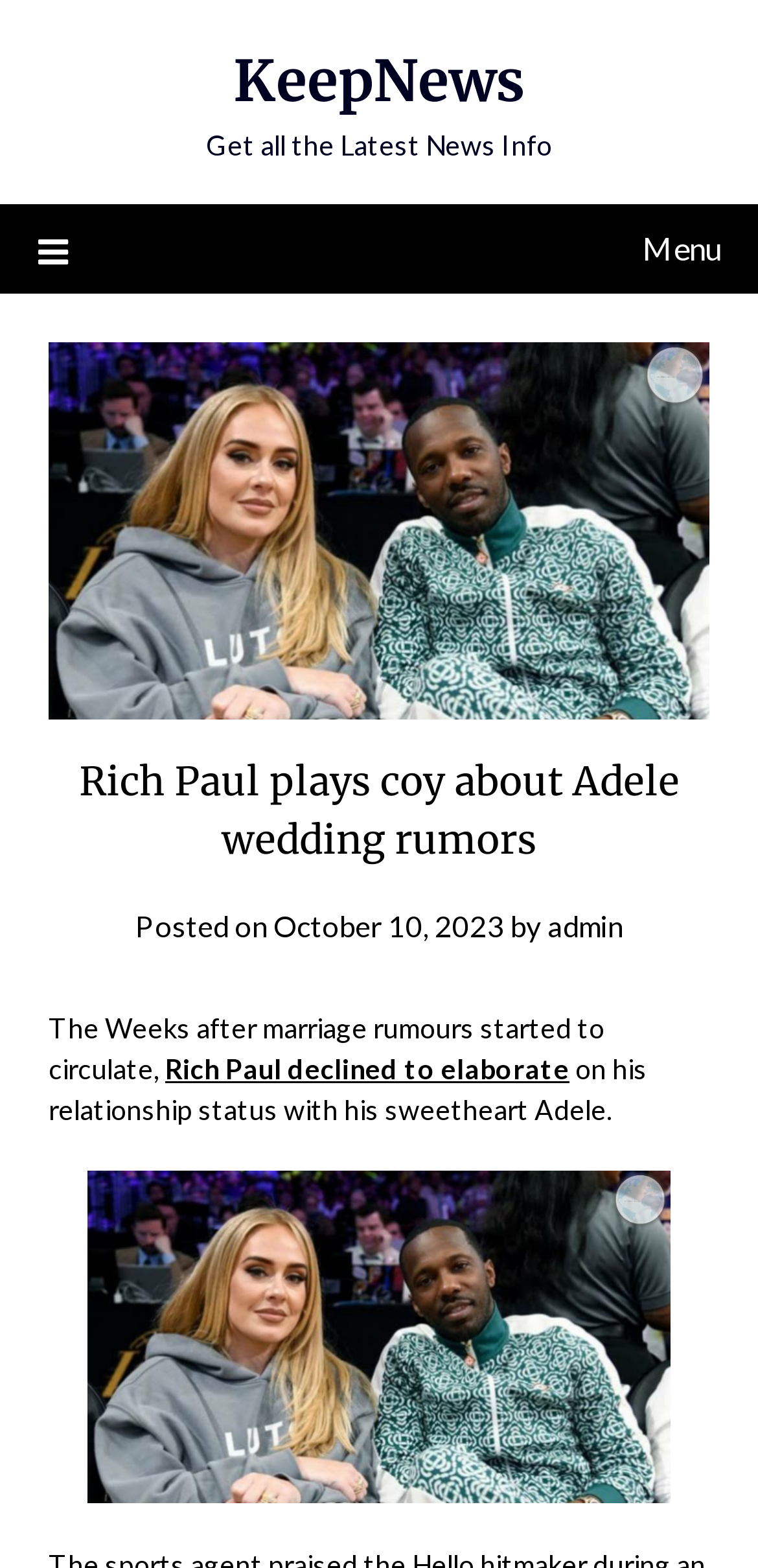What is the topic of the article?
Please give a detailed answer to the question using the information shown in the image.

I found that the topic of the article is about Rich Paul and Adele's wedding rumors by reading the heading 'Rich Paul plays coy about Adele wedding rumors' and the surrounding text which discusses their relationship status.